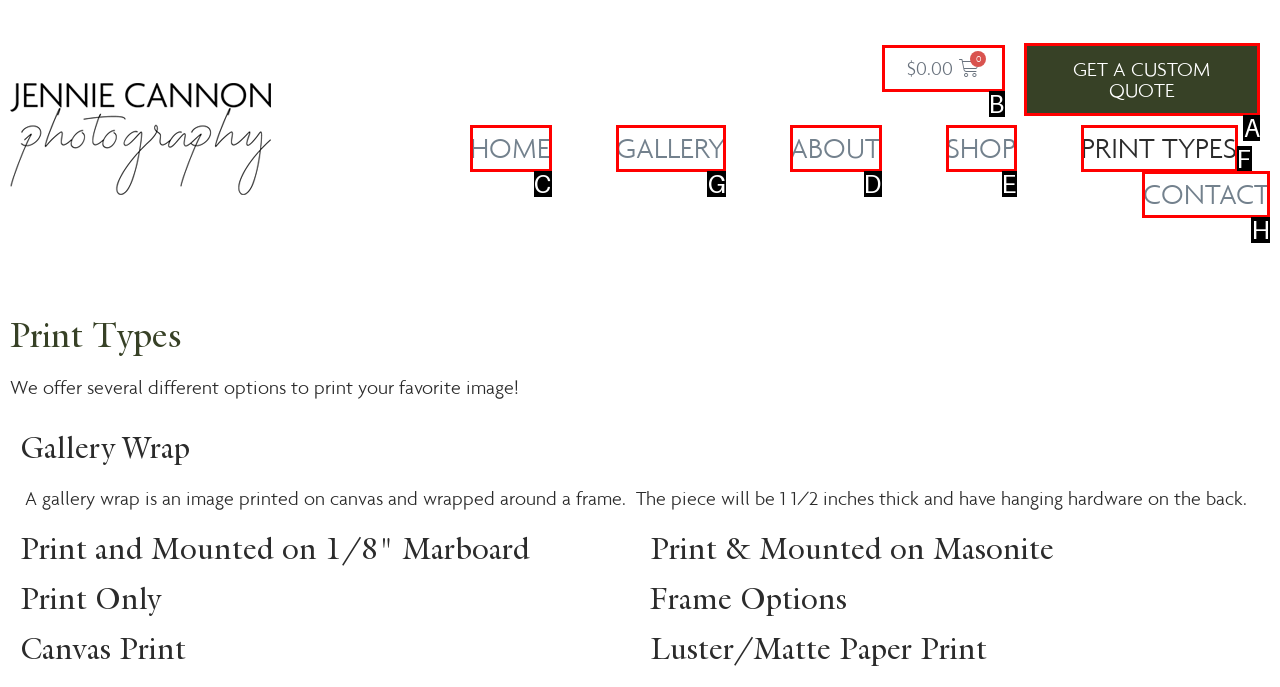Identify the letter of the UI element needed to carry out the task: View the 'GALLERY'
Reply with the letter of the chosen option.

G